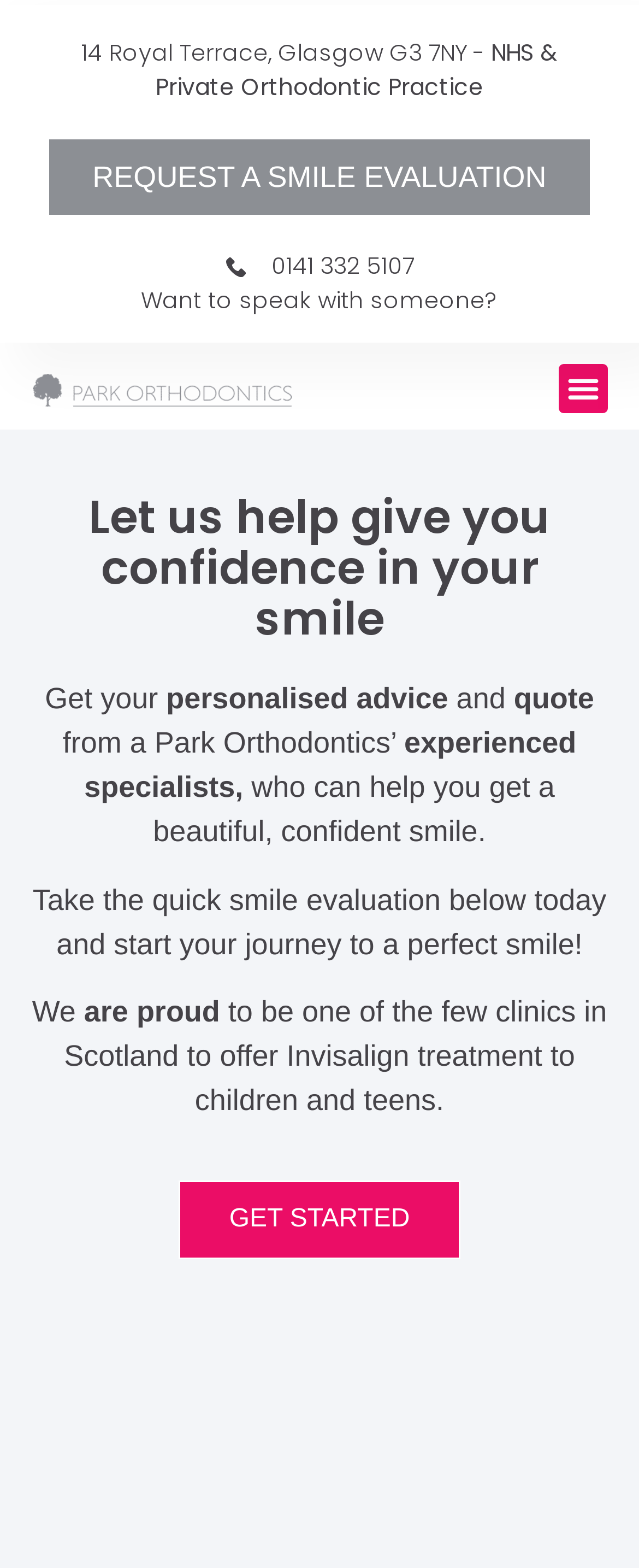What is the purpose of the smile evaluation?
Using the image as a reference, give an elaborate response to the question.

I found the purpose of the smile evaluation by reading the text 'Take the quick smile evaluation below today and start your journey to a perfect smile!' which is located near the bottom of the page.